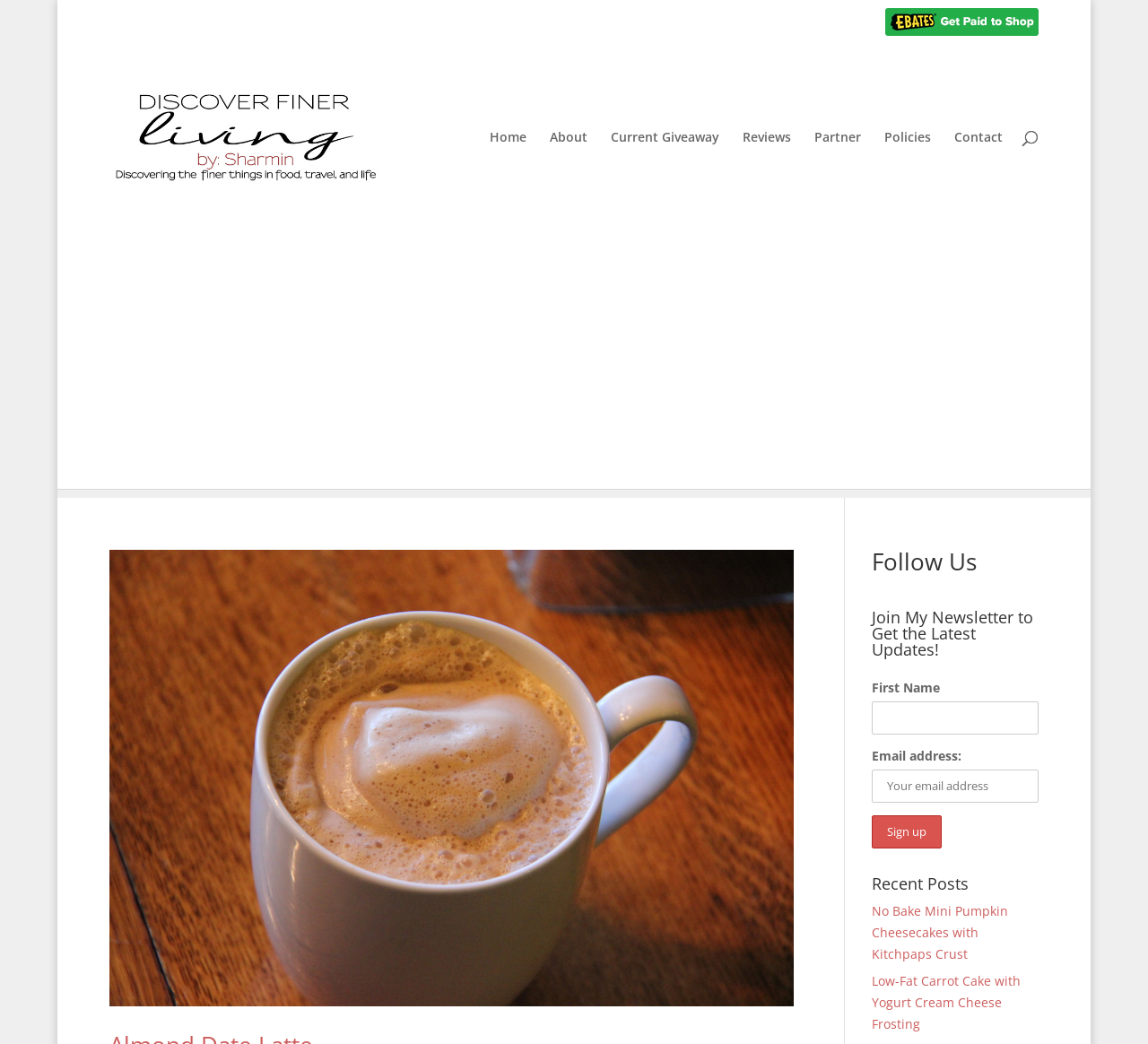Provide a short answer using a single word or phrase for the following question: 
What type of content is listed under 'Recent Posts'?

Recipes